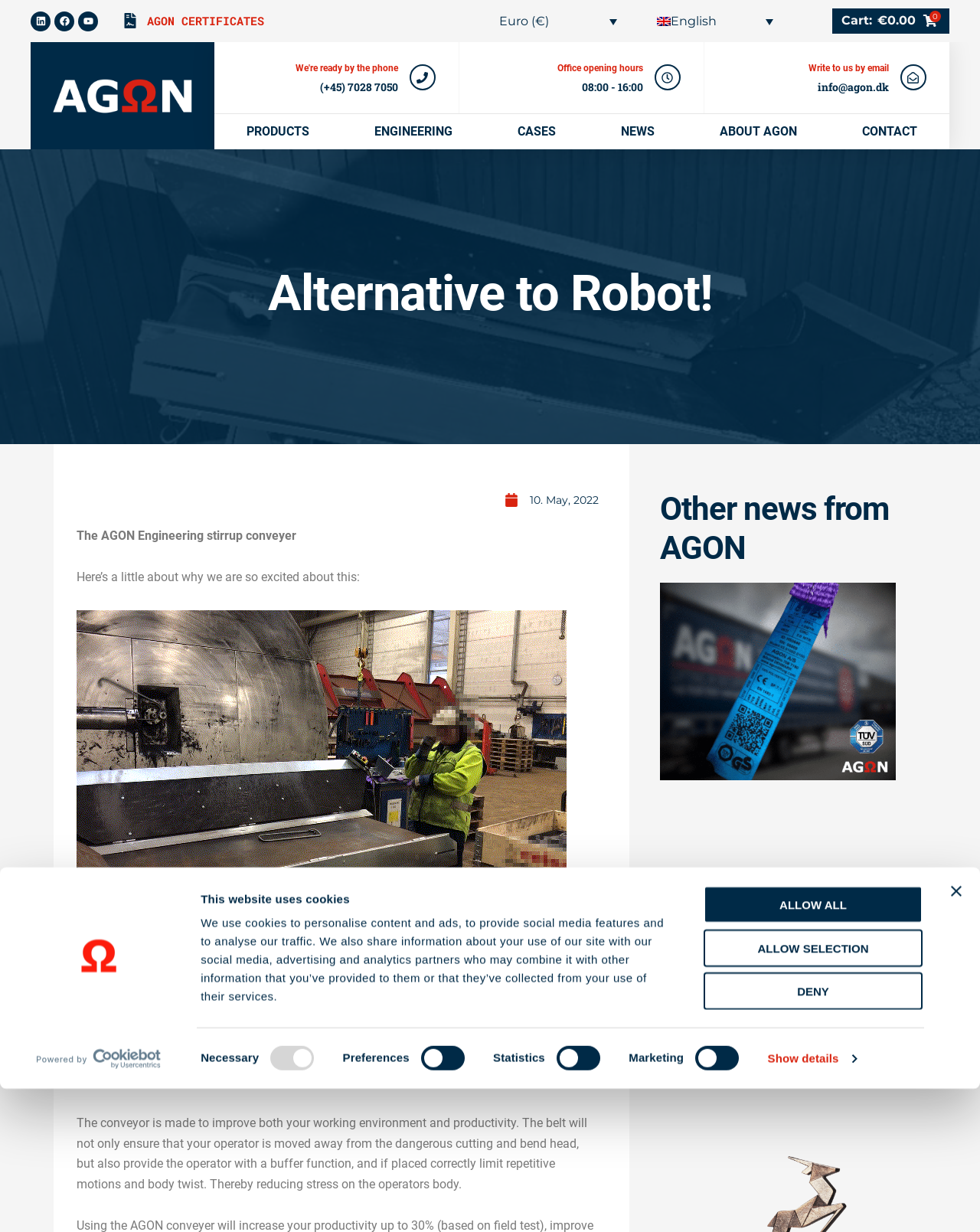Please identify and generate the text content of the webpage's main heading.

Alternative to Robot!